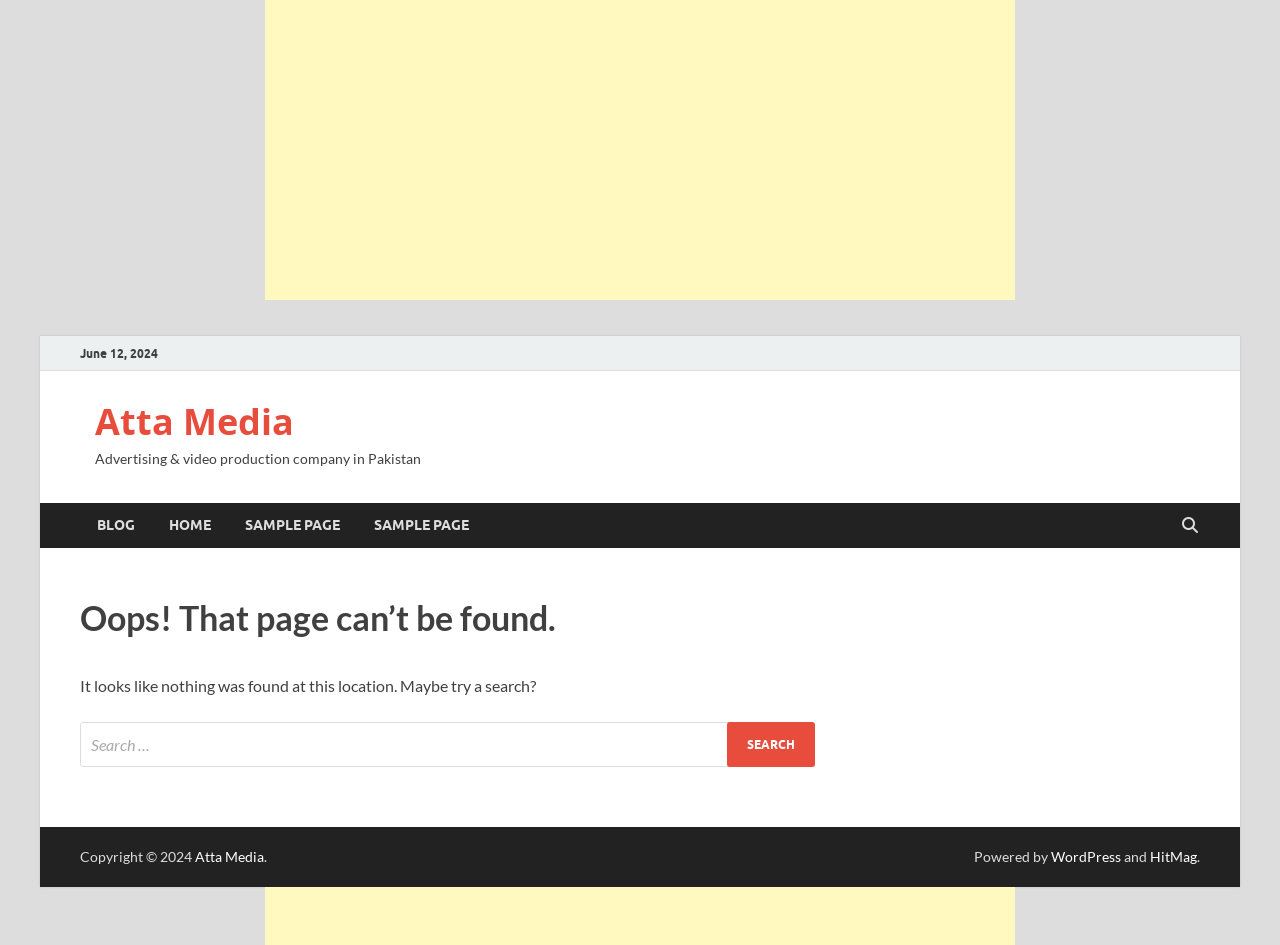Offer an extensive depiction of the webpage and its key elements.

This webpage is a "Page not found" error page from Atta Media, an advertising and video production company in Pakistan. At the top, there is an advertisement iframe taking up a significant portion of the screen. Below the advertisement, there is a date "June 12, 2024" displayed. 

To the right of the date, there are four links: "Atta Media", "BLOG", "HOME", and two identical "SAMPLE PAGE" links. A search icon button is located at the top right corner of the page.

The main content of the page is divided into two sections. The first section has a heading "Oops! That page can’t be found." followed by a paragraph of text "It looks like nothing was found at this location. Maybe try a search?". 

Below this section, there is a search bar with a search box and a "Search" button. The search button has the text "SEARCH" on it.

At the bottom of the page, there is a copyright notice "Copyright © 2024" followed by a link to "Atta Media" and a mention of the website being "Powered by WordPress and HitMag".